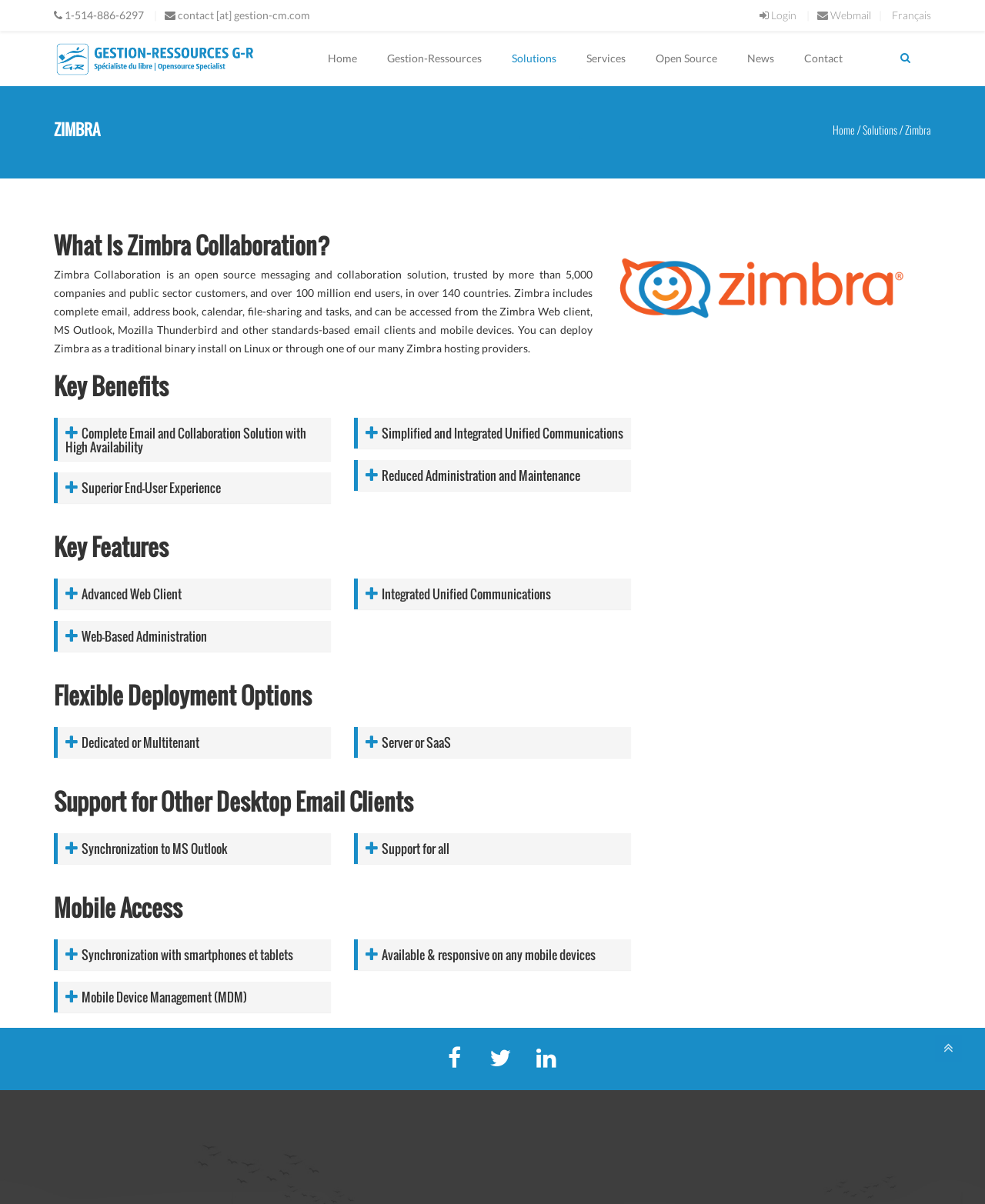Pinpoint the bounding box coordinates of the element that must be clicked to accomplish the following instruction: "Click on the 'Login' button". The coordinates should be in the format of four float numbers between 0 and 1, i.e., [left, top, right, bottom].

[0.771, 0.007, 0.809, 0.018]